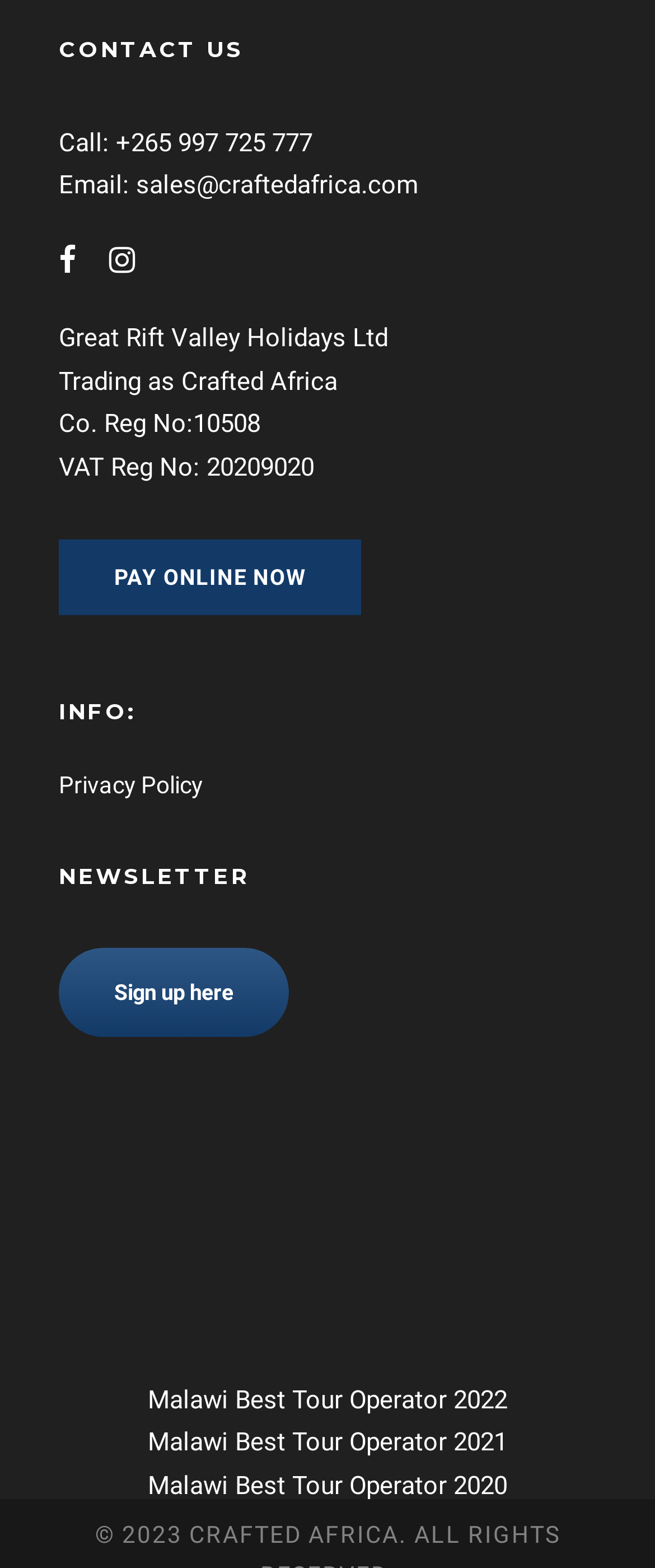Answer the question with a brief word or phrase:
What is the company's registration number?

10508